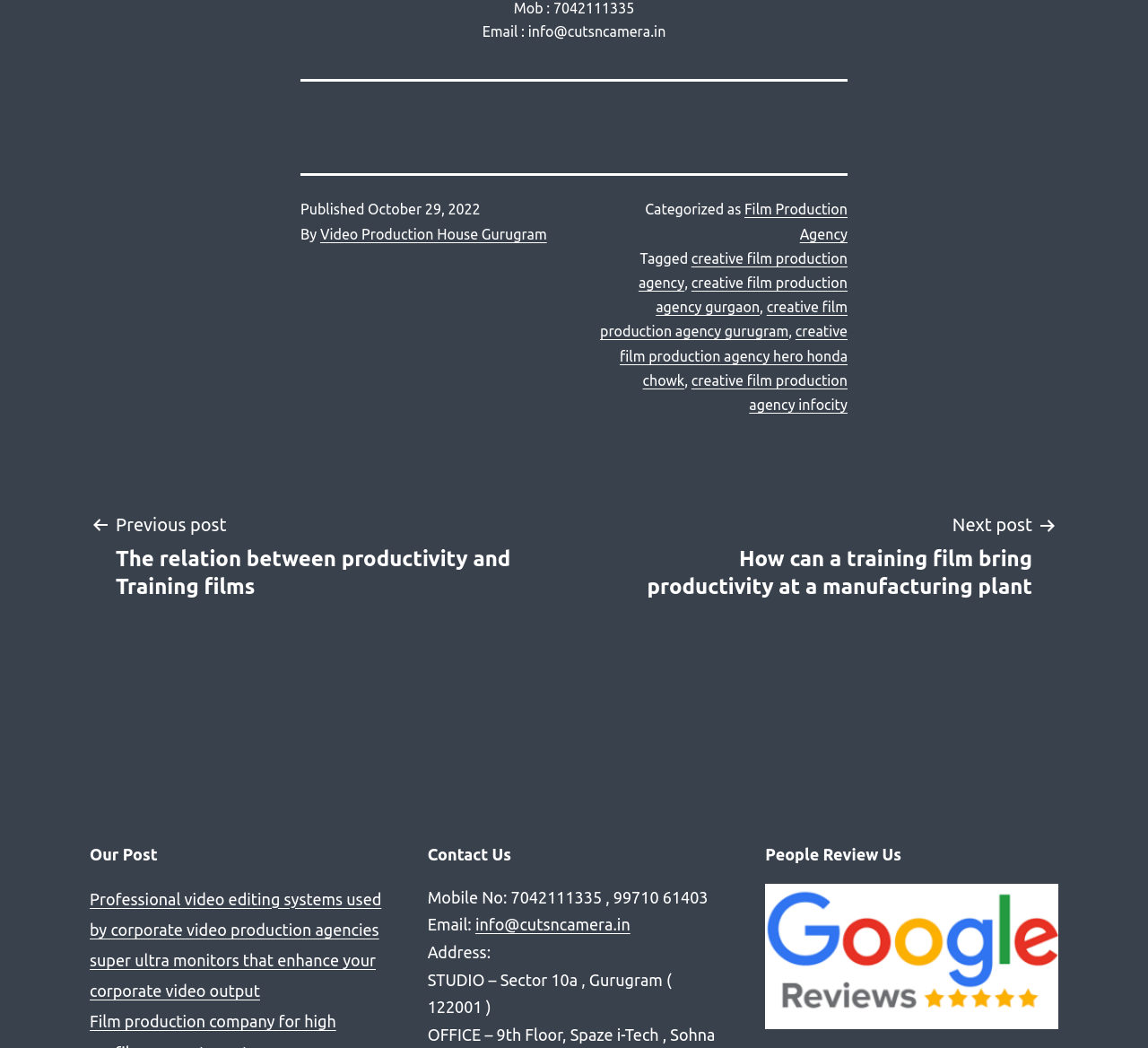Identify the bounding box of the HTML element described here: "Film Production Agency". Provide the coordinates as four float numbers between 0 and 1: [left, top, right, bottom].

[0.648, 0.192, 0.738, 0.231]